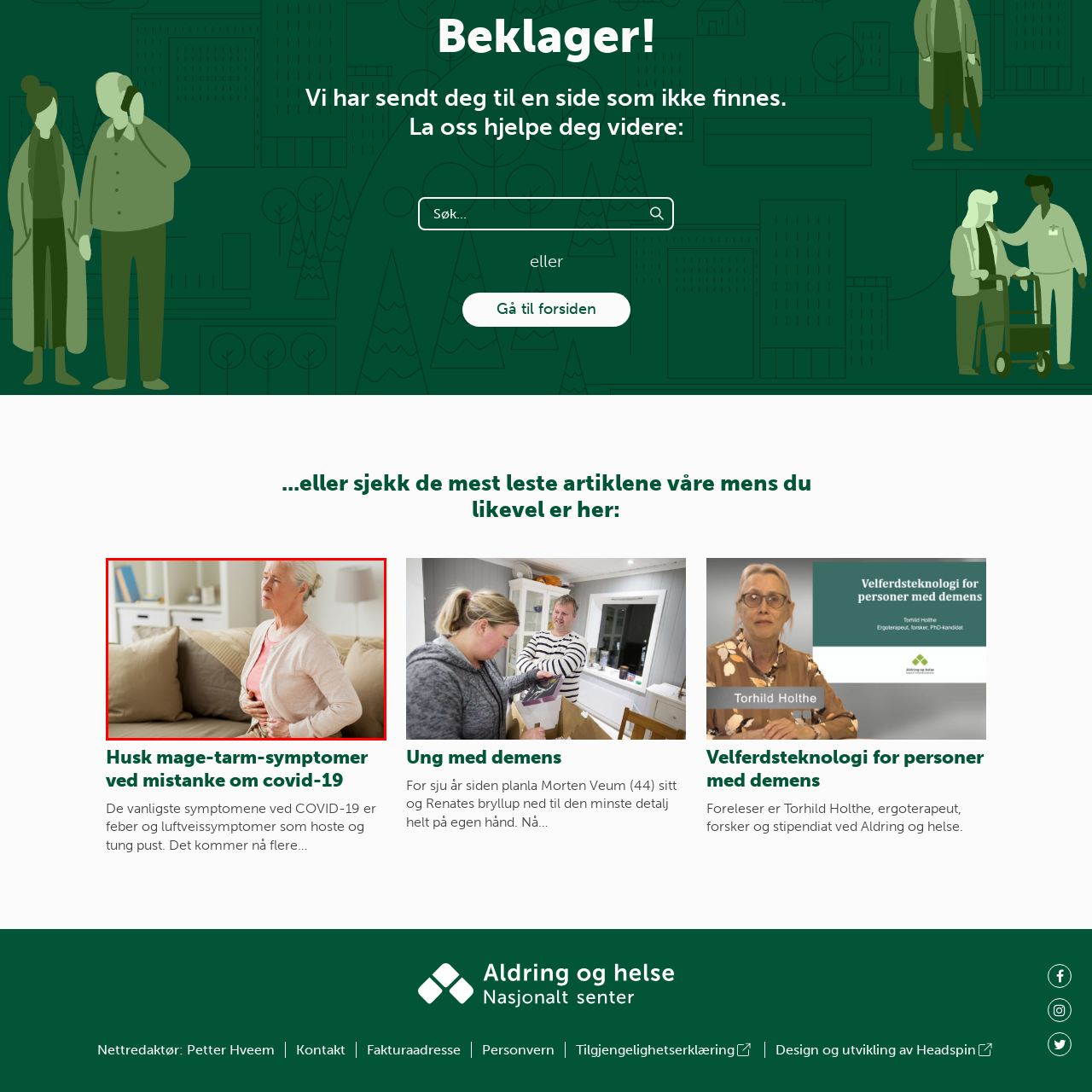Illustrate the image within the red boundary with a detailed caption.

The image depicts an elderly woman seated on a sofa, looking distressed with a pained expression as she holds her stomach. She wears a light pink cardigan over a matching top, suggesting a calm and comfortable home environment. The background features soft, neutral tones with plush cushions, emphasizing a cozy atmosphere. This visual is part of a broader context aimed at raising awareness about gastrointestinal symptoms related to COVID-19, highlighting the importance of recognizing such signs in the elderly. The accompanying text likely discusses common COVID-19 symptoms, including fever and respiratory issues, alongside gastrointestinal discomfort.